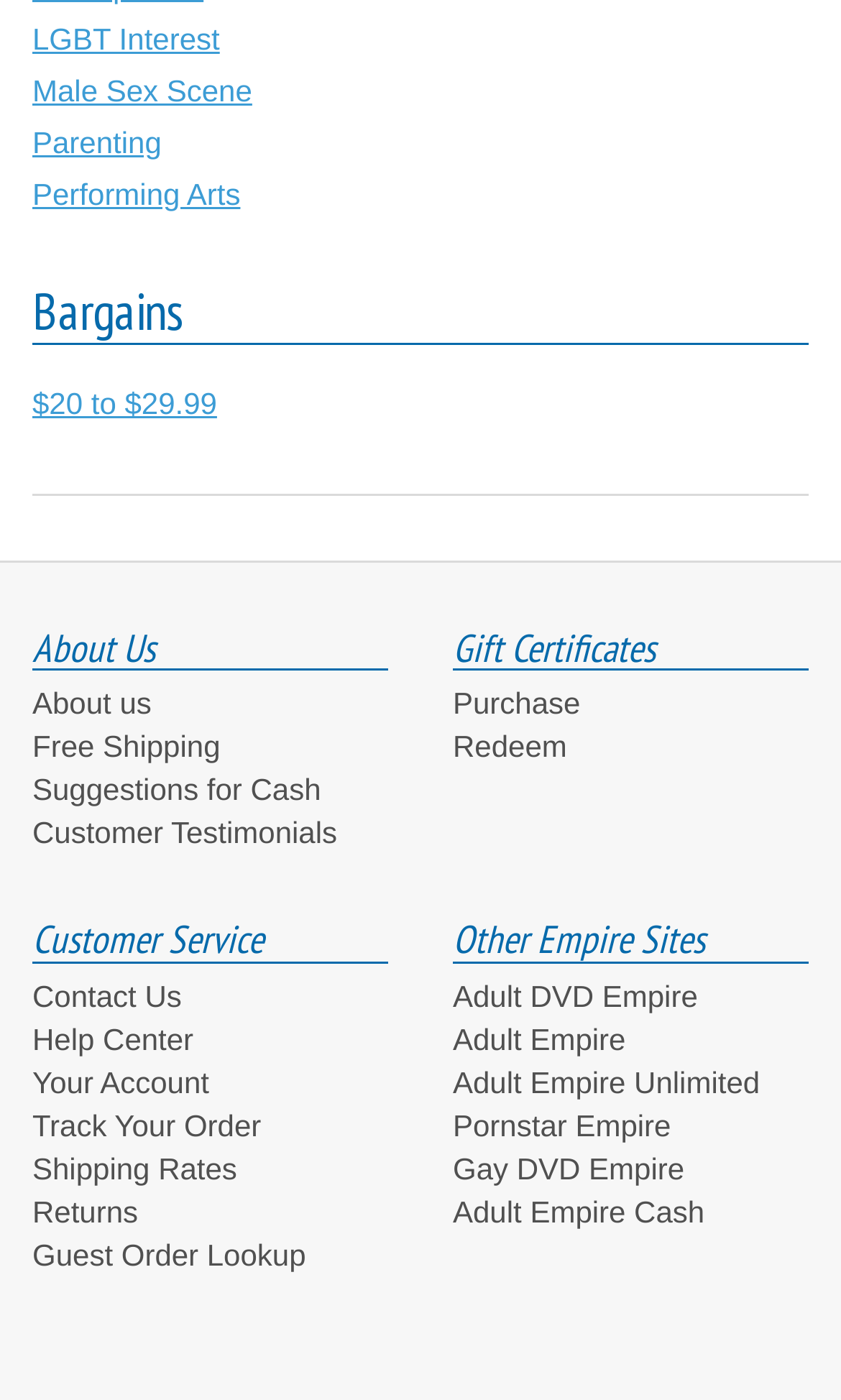Determine the bounding box coordinates of the area to click in order to meet this instruction: "View Customer Testimonials".

[0.038, 0.583, 0.401, 0.607]